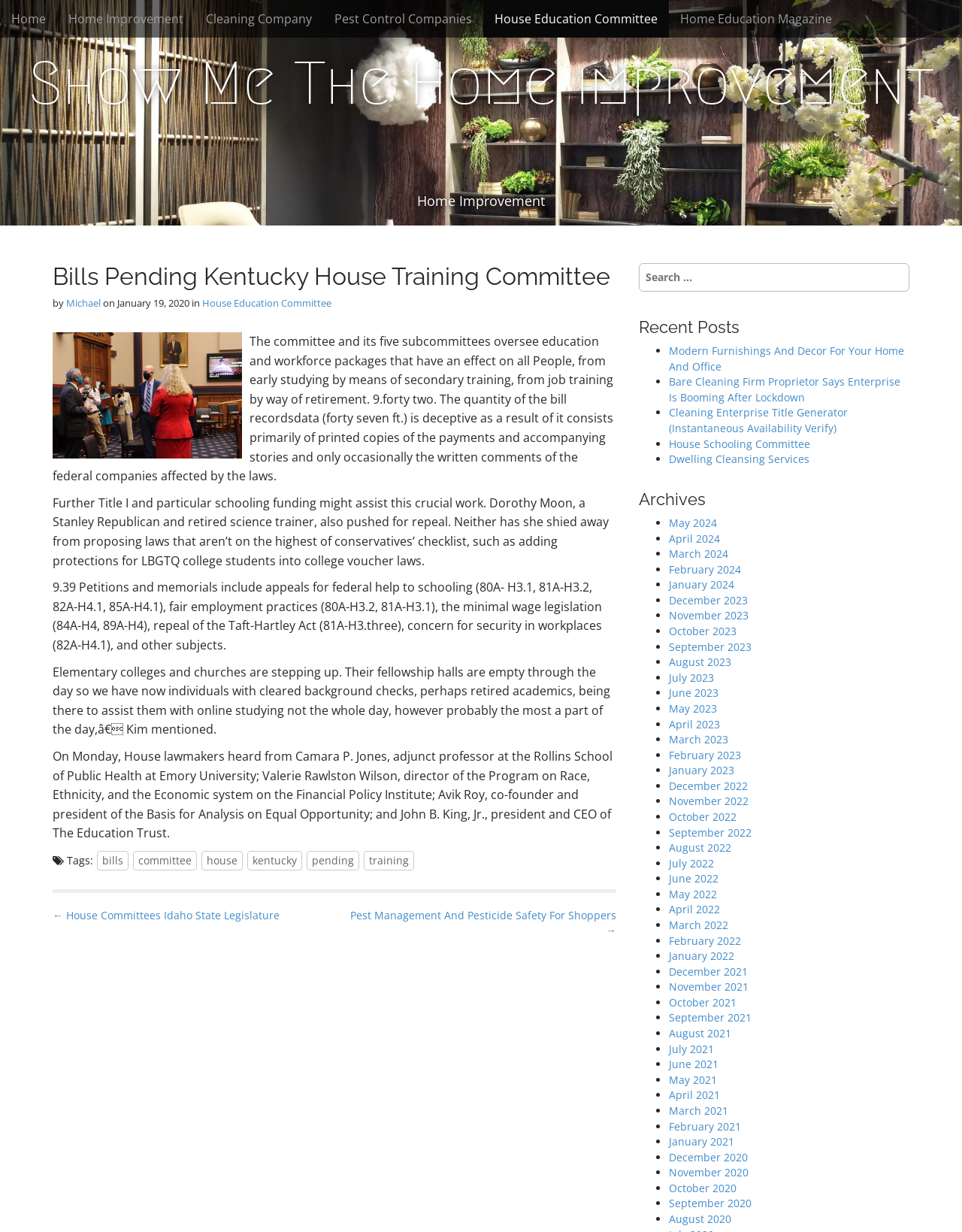Provide the bounding box for the UI element matching this description: "kentucky".

[0.257, 0.691, 0.314, 0.706]